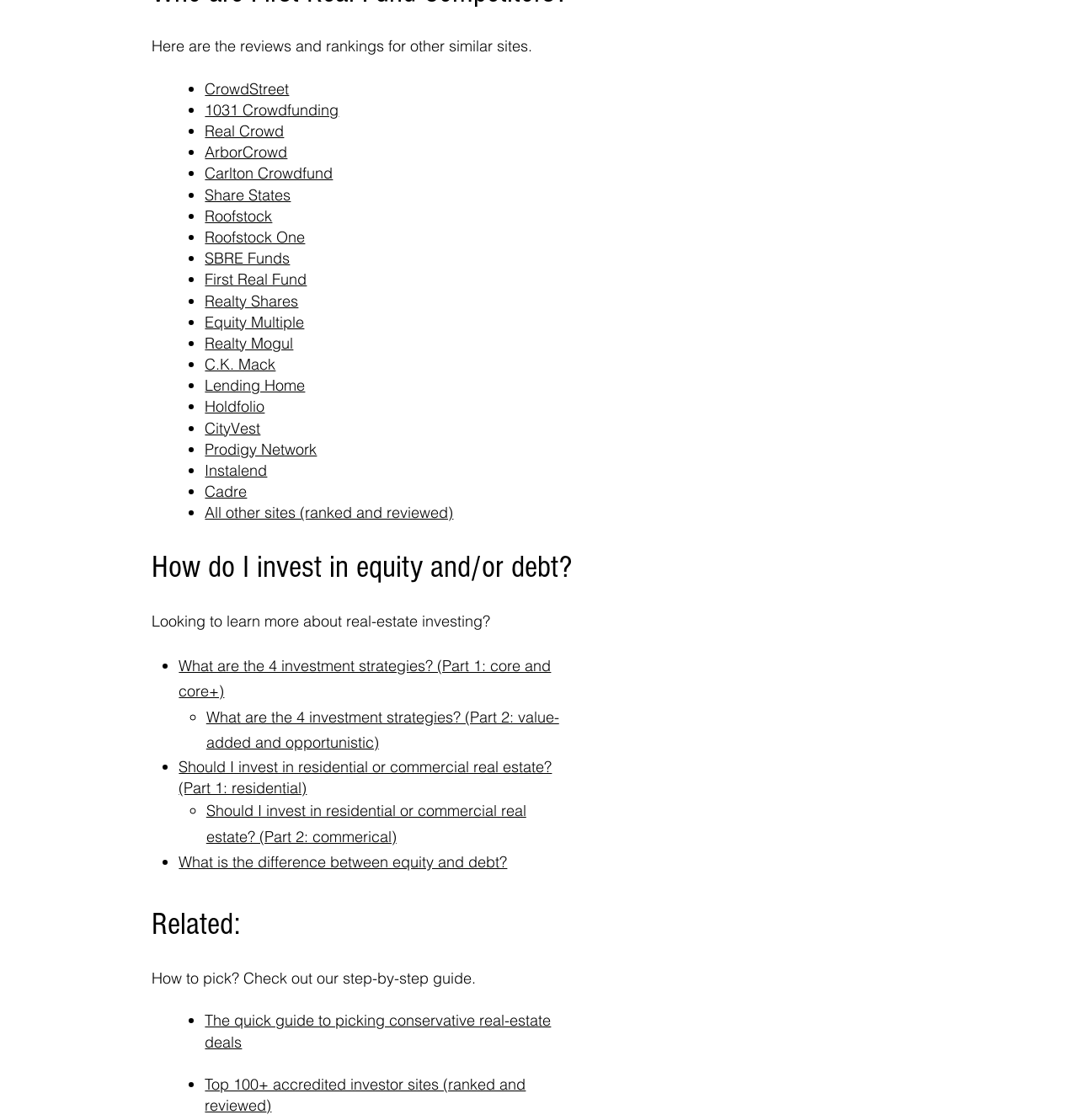Provide the bounding box coordinates of the UI element this sentence describes: "Real Crowd".

[0.19, 0.108, 0.264, 0.126]